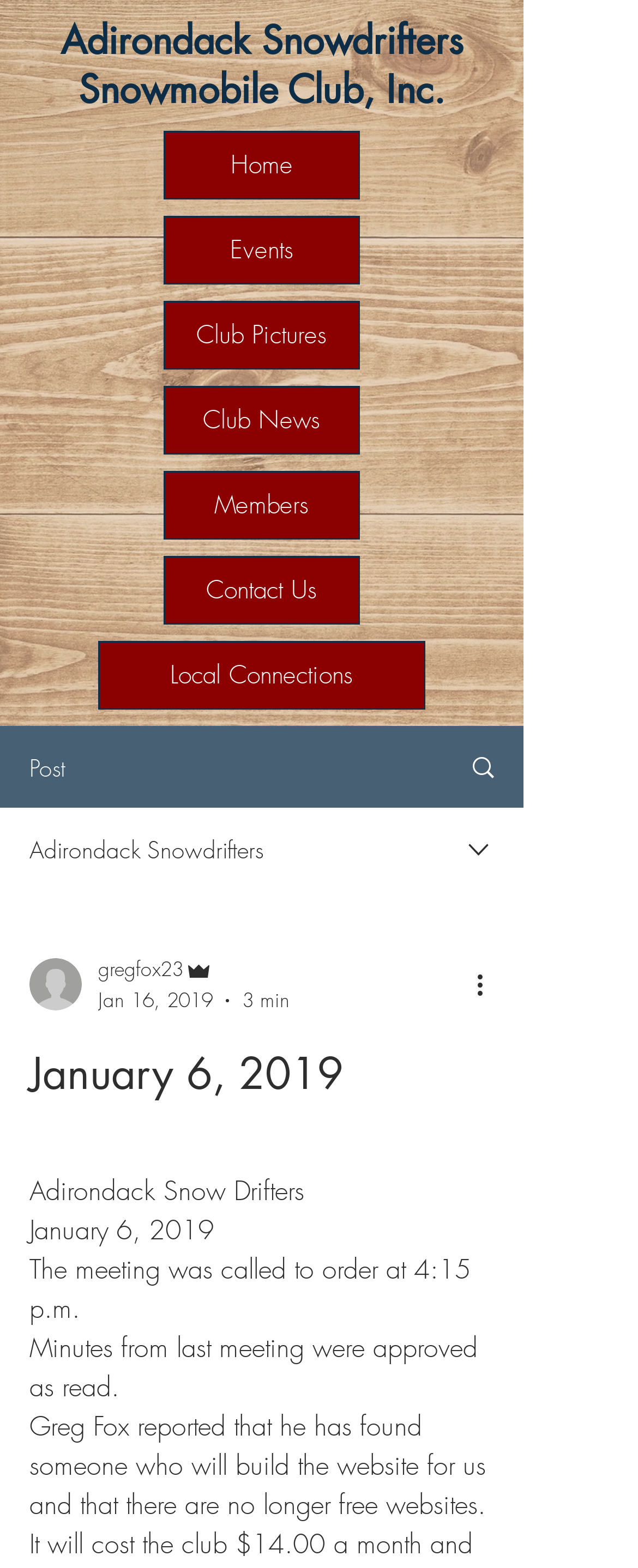Craft a detailed narrative of the webpage's structure and content.

The webpage appears to be a club's website, specifically the Adirondack Snowdrifters Snowmobile Club, Inc. At the top, there is a heading with the club's name. Below the heading, there are six links: Home, Events, Club Pictures, Contact Us, Club News, and Members, aligned horizontally and taking up about half of the screen width.

To the right of these links, there is a section with a heading "January 6, 2019" and a series of paragraphs below it. The paragraphs contain text about a meeting, including the time it was called to order and the approval of minutes from the last meeting.

Above this section, there is a link "Local Connections" and a button "Post" next to an image. To the right of the button, there is a combobox with a writer's picture and some options, including a user "gregfox23" and an admin.

On the top-right corner, there is an image and a link with no text. Below the combobox, there is a section with some generic text, including a date "Jan 16, 2019", a time "3 min", and a button "More actions" with an image.

The webpage has a simple layout, with most elements aligned to the left or right edges of the screen. There are several images scattered throughout the page, including a writer's picture, a user image, and an image next to the "More actions" button.